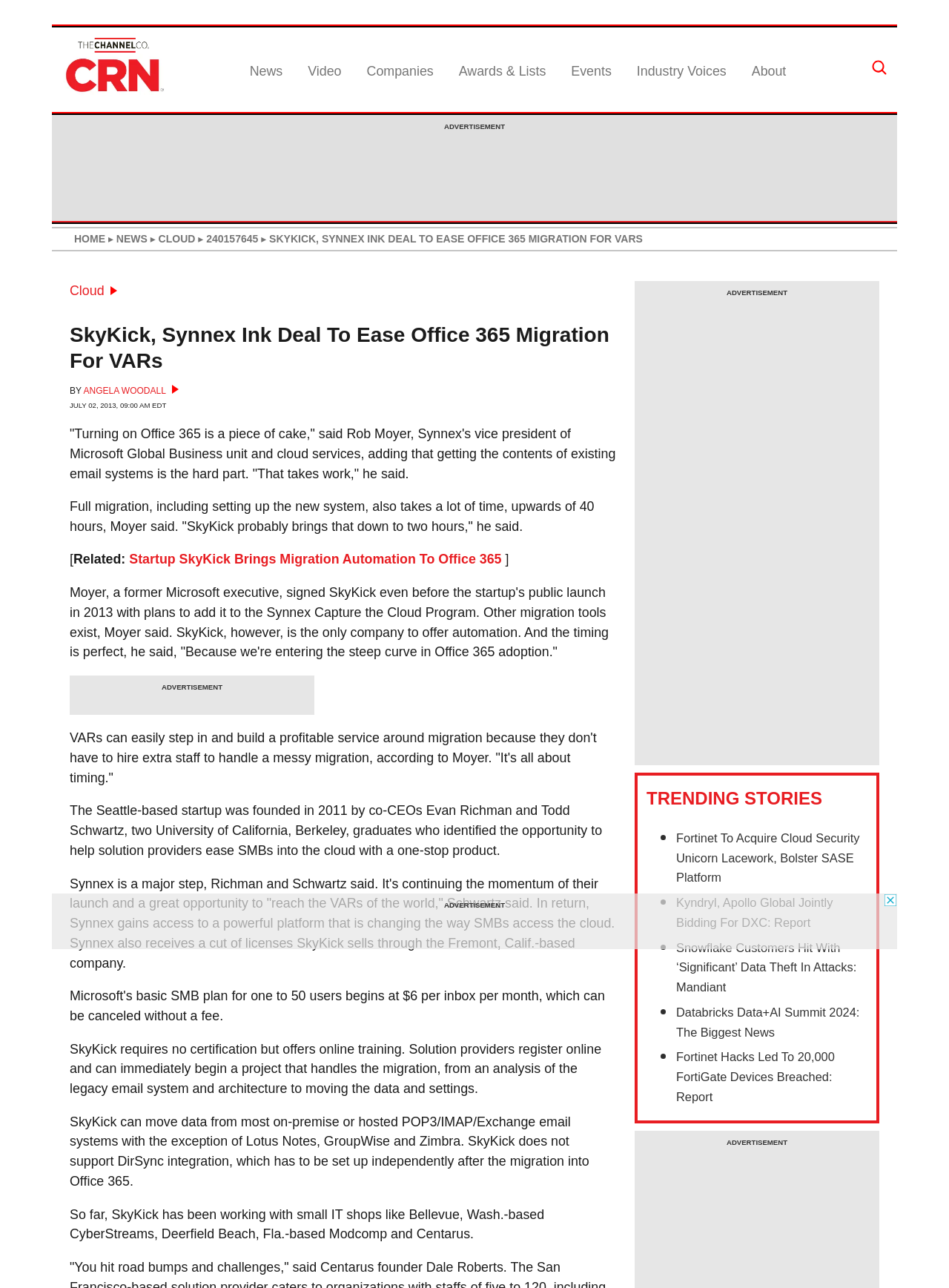Find the bounding box coordinates of the area to click in order to follow the instruction: "Check trending stories".

[0.681, 0.611, 0.914, 0.629]